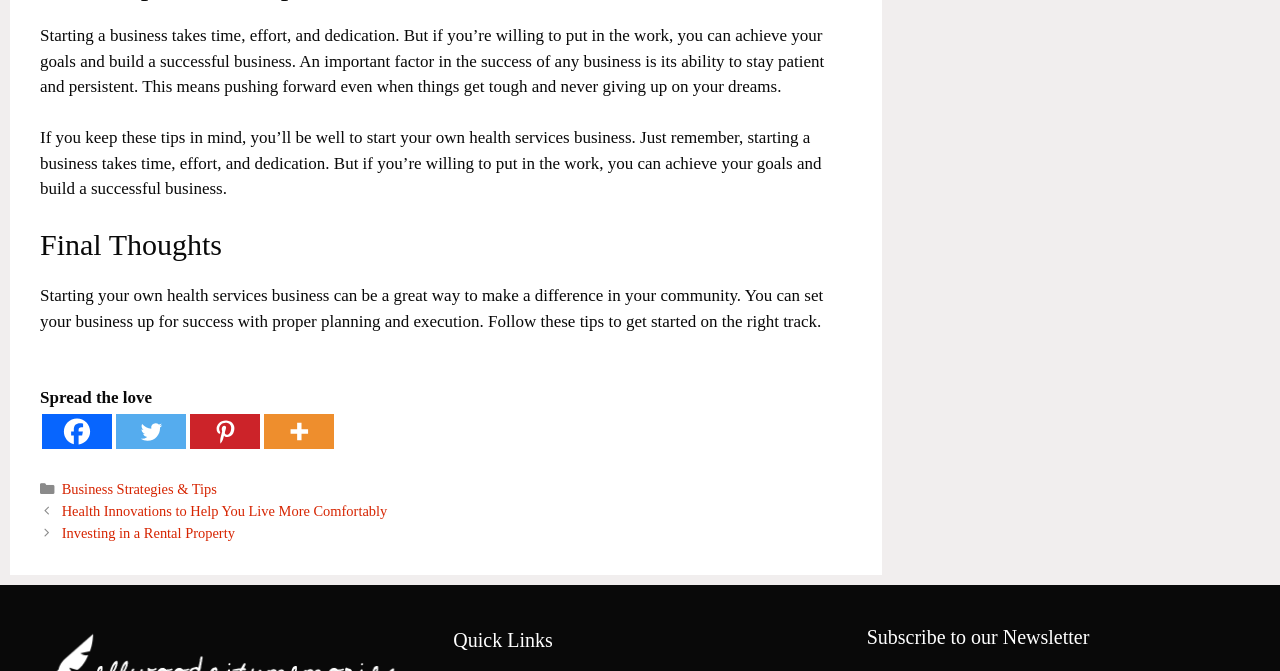What is the purpose of the 'Spread the love' section?
Look at the image and respond with a one-word or short phrase answer.

To share on social media